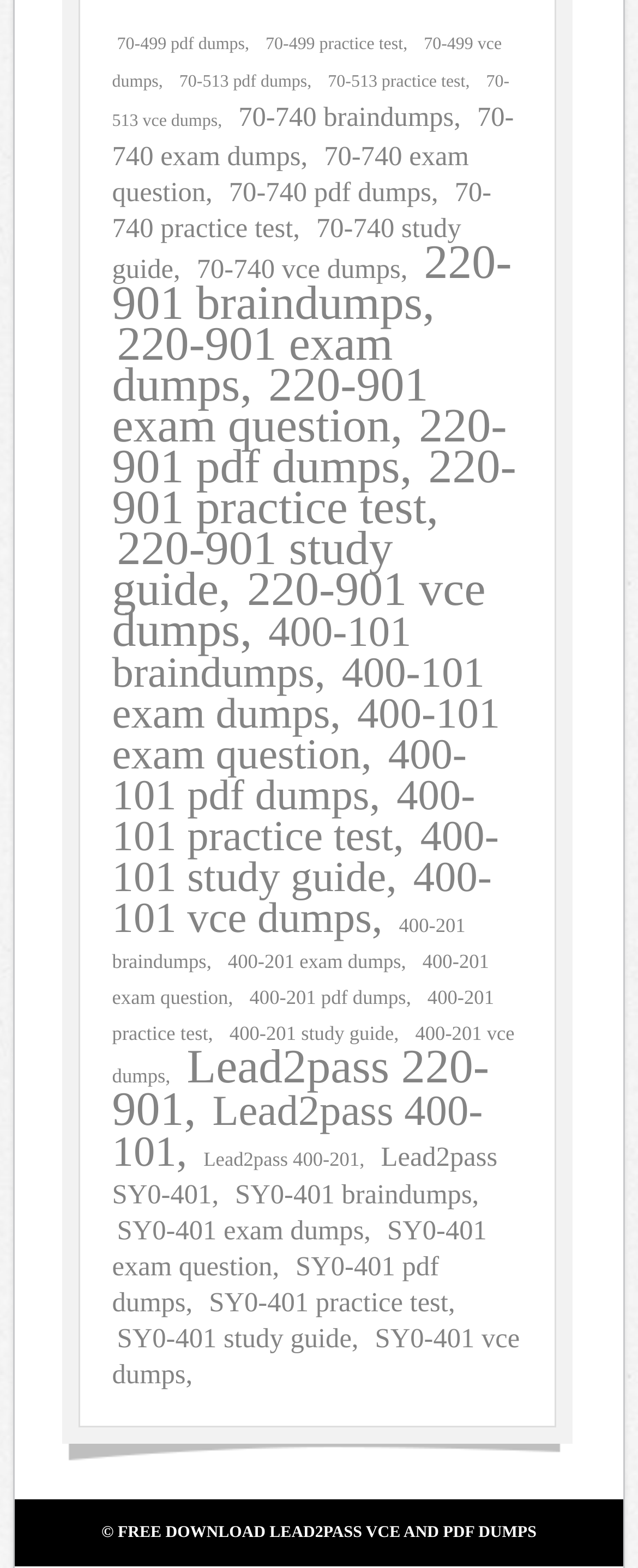Bounding box coordinates are given in the format (top-left x, top-left y, bottom-right x, bottom-right y). All values should be floating point numbers between 0 and 1. Provide the bounding box coordinate for the UI element described as: Riley I Design

None